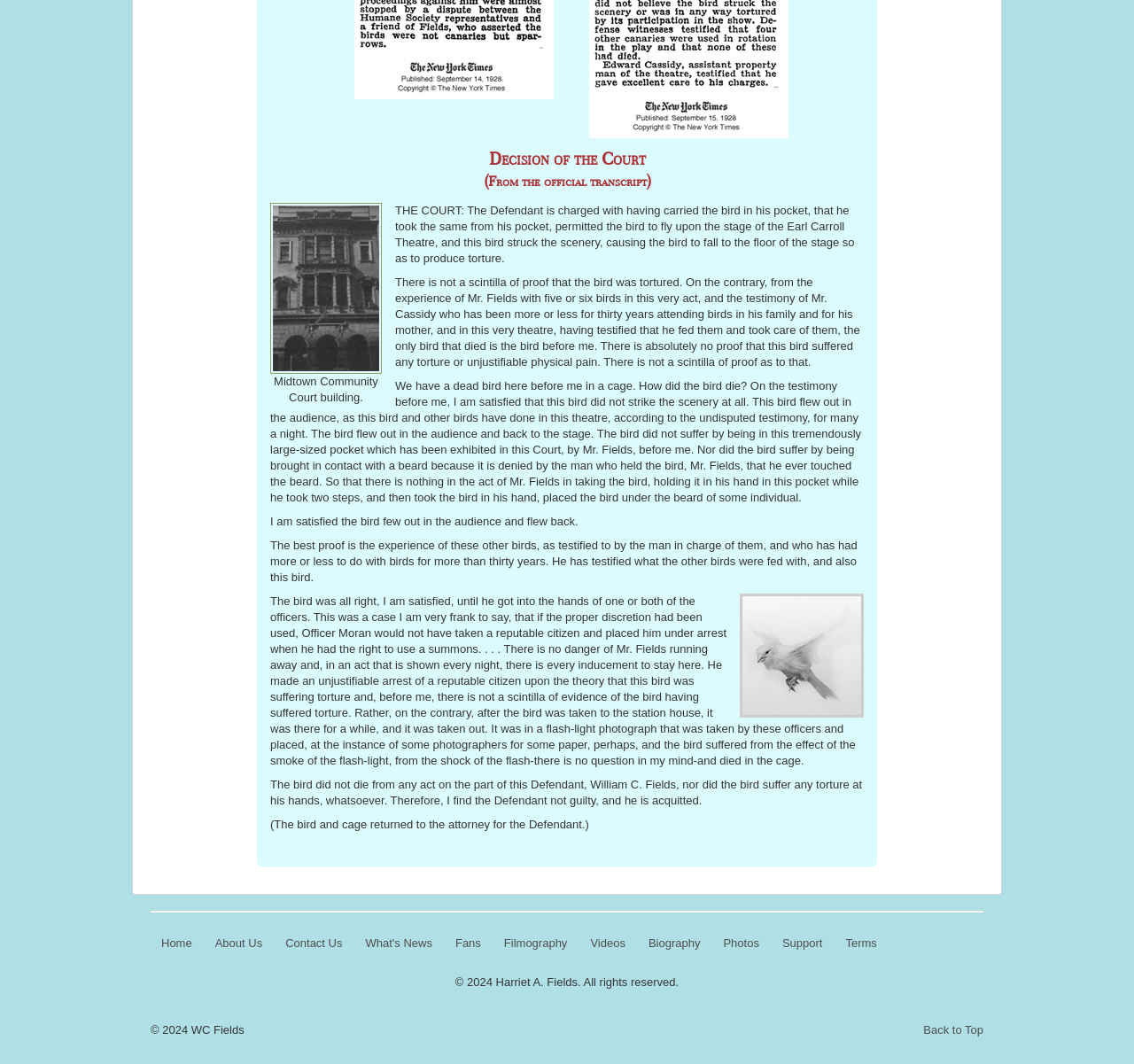Please specify the bounding box coordinates of the clickable region necessary for completing the following instruction: "Click on the 'Back to Top' link". The coordinates must consist of four float numbers between 0 and 1, i.e., [left, top, right, bottom].

[0.814, 0.962, 0.867, 0.975]